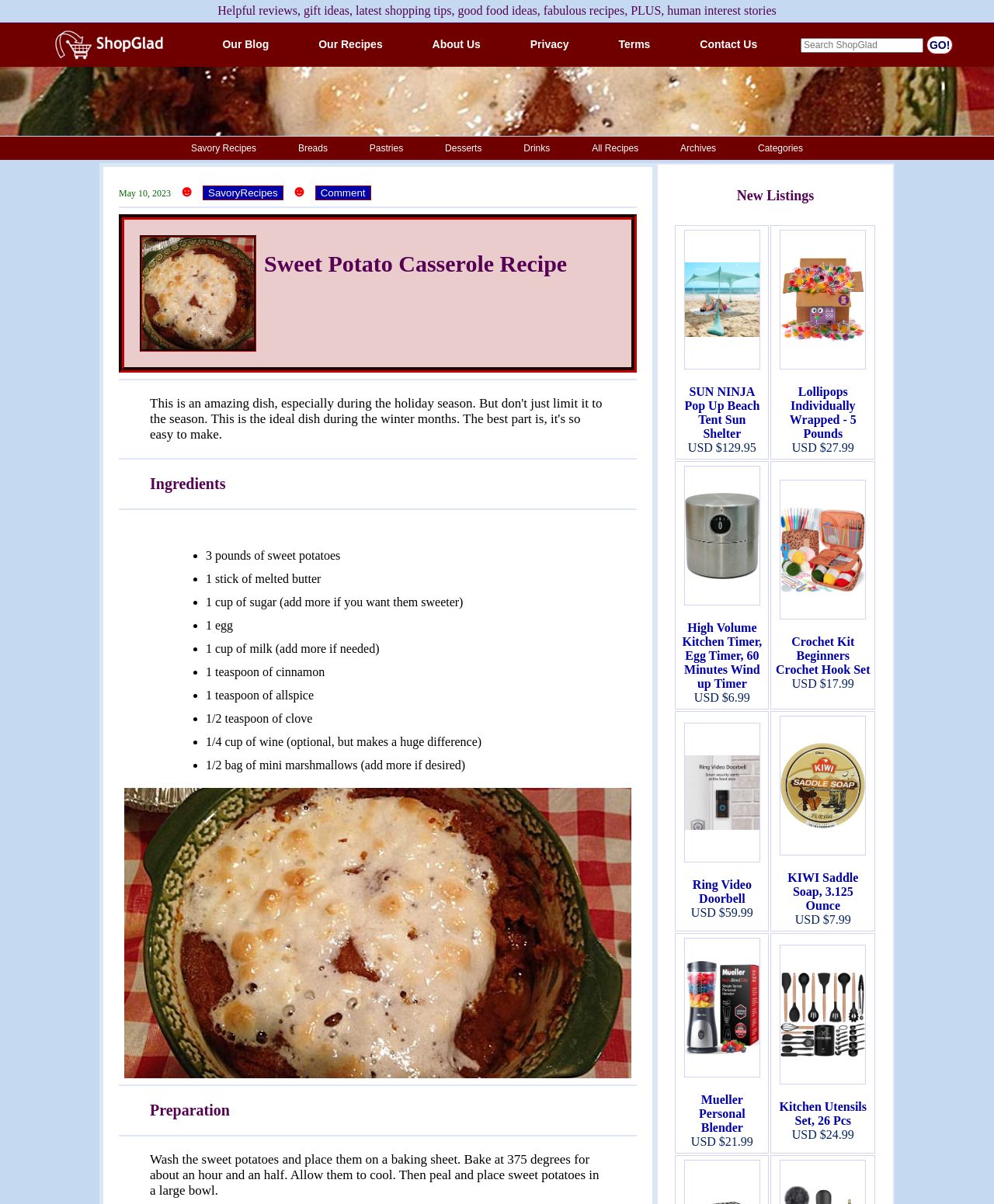Can you pinpoint the bounding box coordinates for the clickable element required for this instruction: "Check the new listings"? The coordinates should be four float numbers between 0 and 1, i.e., [left, top, right, bottom].

[0.685, 0.156, 0.875, 0.17]